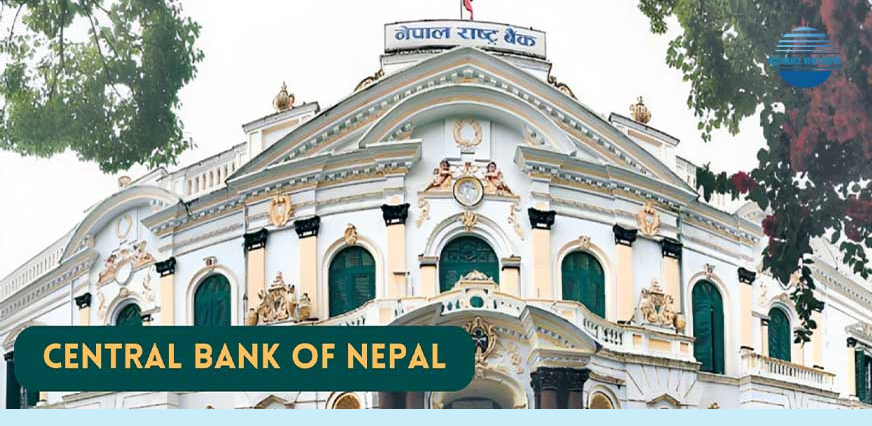Create a detailed narrative of what is happening in the image.

The image showcases the Central Bank of Nepal, a prominent architectural landmark characterized by its grand façade. The building features elegant white stonework, adorned with intricate detailing, large windows with green shutters, and a decorative cornice. The title “Central Bank of Nepal” is prominently displayed in bold, golden letters at the bottom of the image, emphasizing its significance as a key financial institution. Above the structure, the building's name appears in Nepali script, while the flag of Nepal waves proudly at the peak. Surrounding the bank, lush greenery adds to the picturesque setting, reflecting the institution's stability and heritage. This image is integral to the article titled "Exploring the Central Bank of Nepal: Key Functions and Objectives," which delves into the bank's important role in Nepal’s economy.